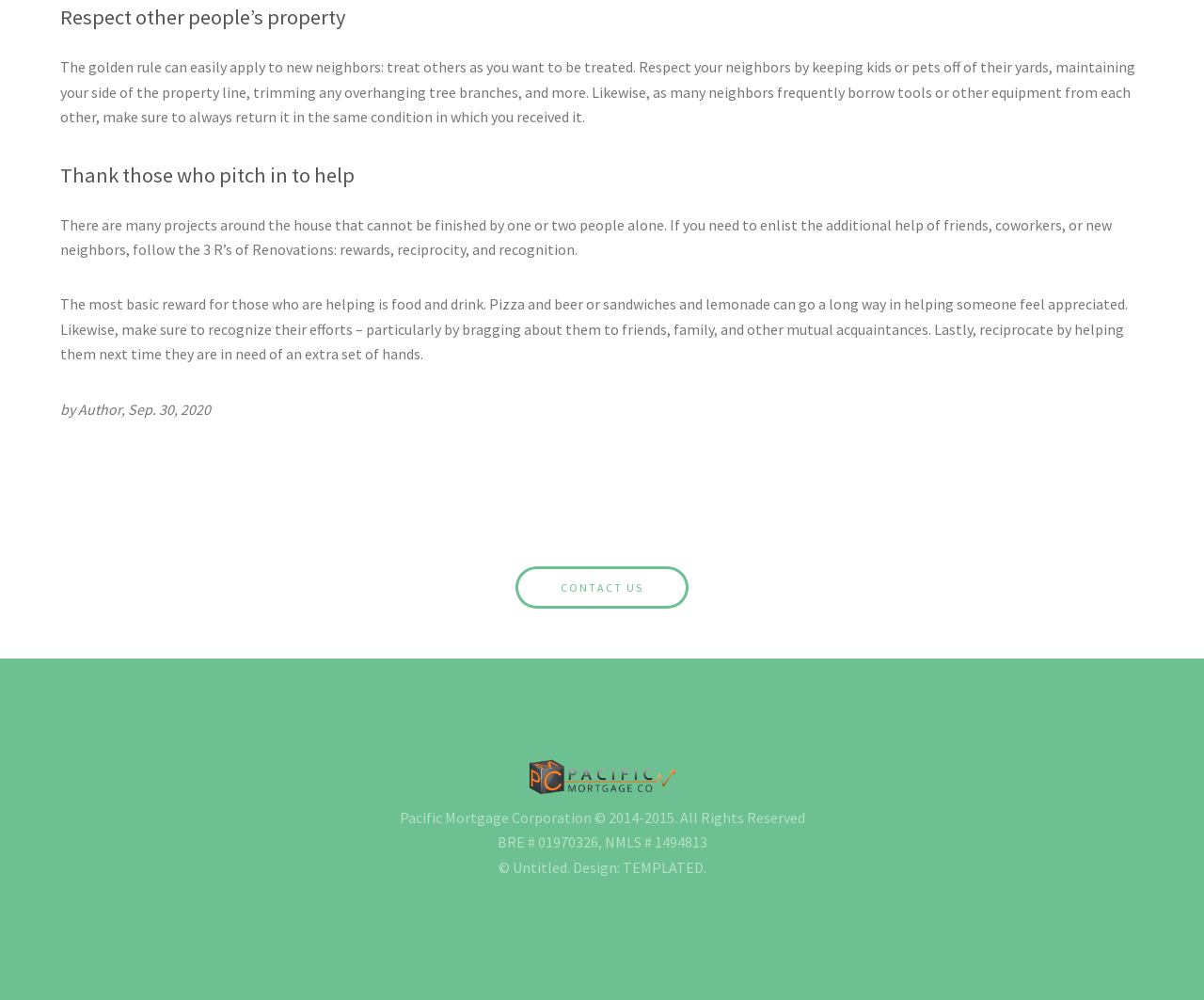What is the topic of the first heading?
Please craft a detailed and exhaustive response to the question.

The first heading on the webpage is 'Respect other people’s property', which suggests that the topic is about being a good neighbor and respecting others' property.